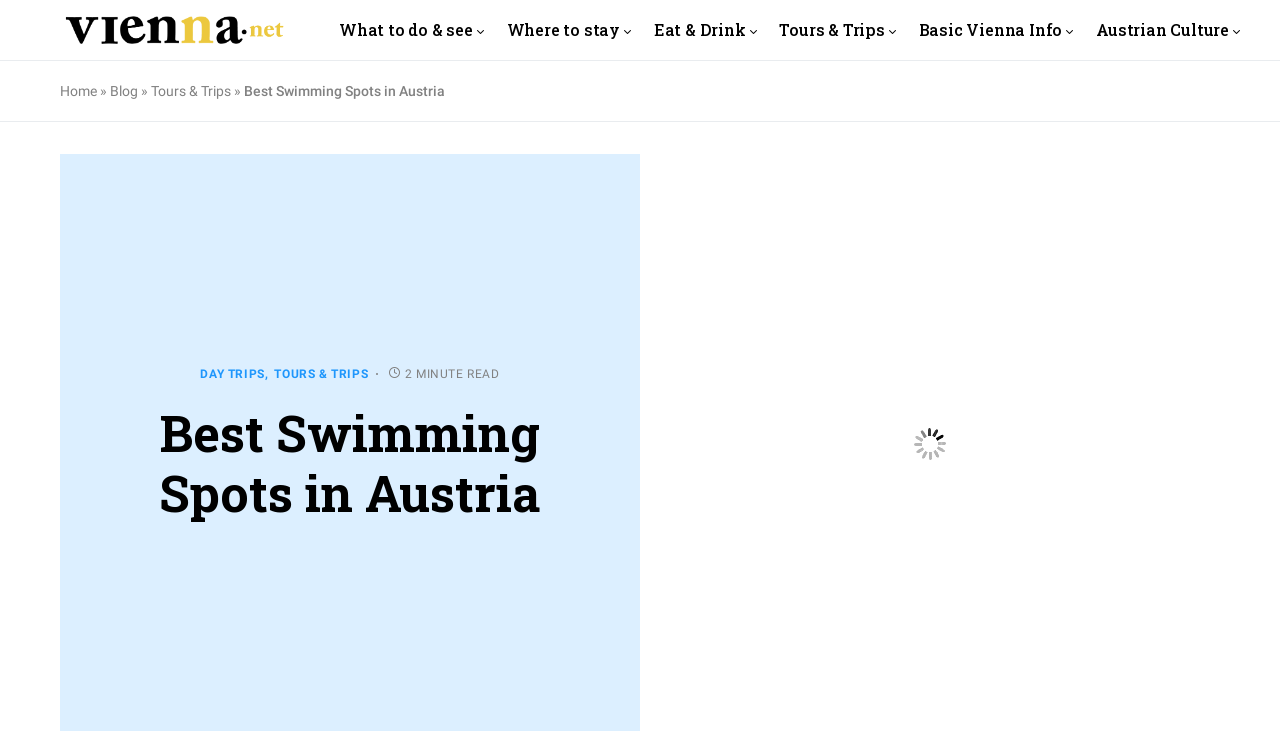Craft a detailed narrative of the webpage's structure and content.

The webpage is about "Best Swimming Spots in Austria" and appears to be a travel guide. At the top left, there is a logo with the text "Explore Vienna like a local" accompanied by an image. Below the logo, there are several links to different sections of the website, including "What to do & see", "Where to stay", "Eat & Drink", "Tours & Trips", "Basic Vienna Info", and "Austrian Culture". 

On the top right, there are links to "Home", "Blog", and "Tours & Trips", separated by a "»" symbol. Next to these links, the title "Best Swimming Spots in Austria" is displayed prominently. 

Further down, there are two links, "DAY TRIPS" and "TOURS & TRIPS", positioned side by side, with a "2 MINUTE READ" label below them. The main content of the webpage is headed by a large title "Best Swimming Spots in Austria", which takes up a significant portion of the page.